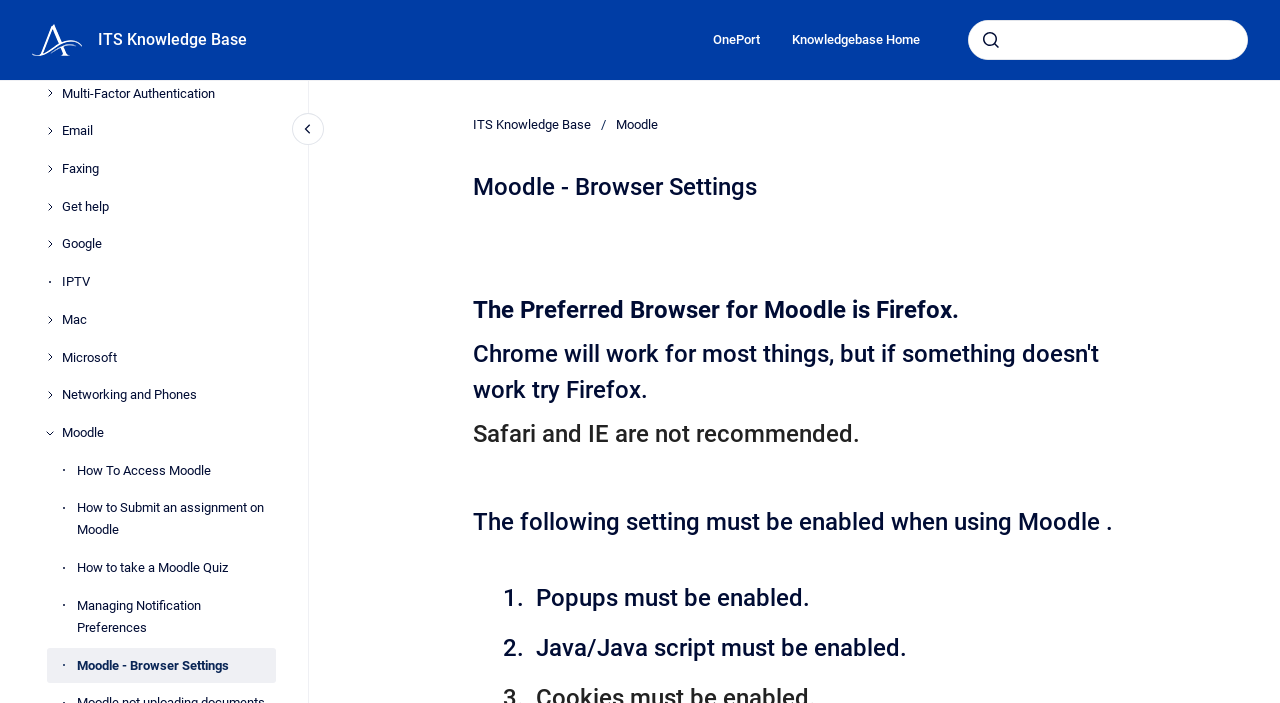Provide a thorough and detailed response to the question by examining the image: 
What are the two browsers that must have popups enabled?

The webpage mentions that 'Popups must be enabled' as one of the settings required for Moodle, and since Firefox is the recommended browser, it can be inferred that both Moodle and Firefox require popups to be enabled.